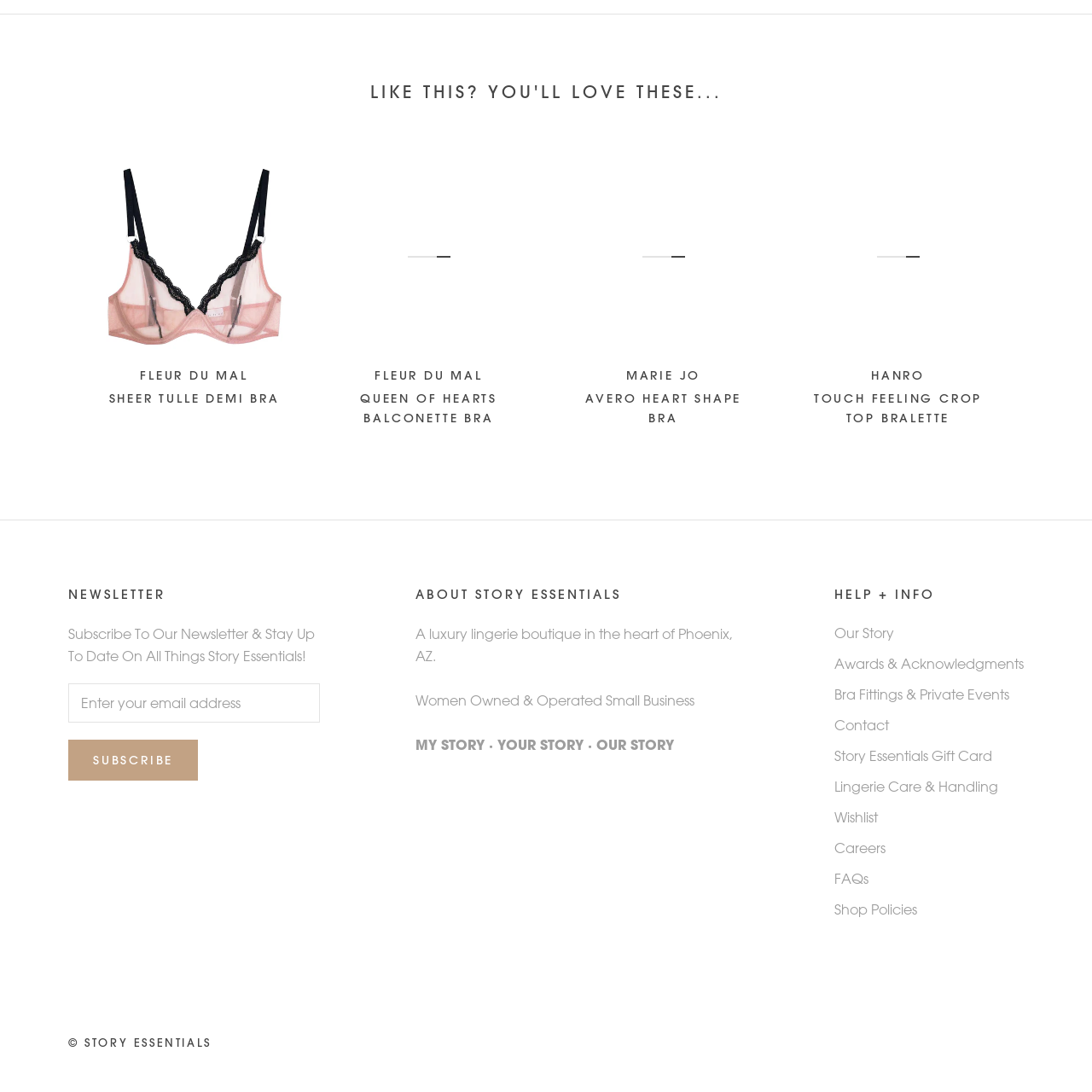Identify the coordinates of the bounding box for the element that must be clicked to accomplish the instruction: "Subscribe to the newsletter".

[0.062, 0.677, 0.181, 0.715]